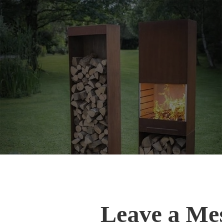What is stored on the left side of the fireplace?
Respond with a short answer, either a single word or a phrase, based on the image.

Logs